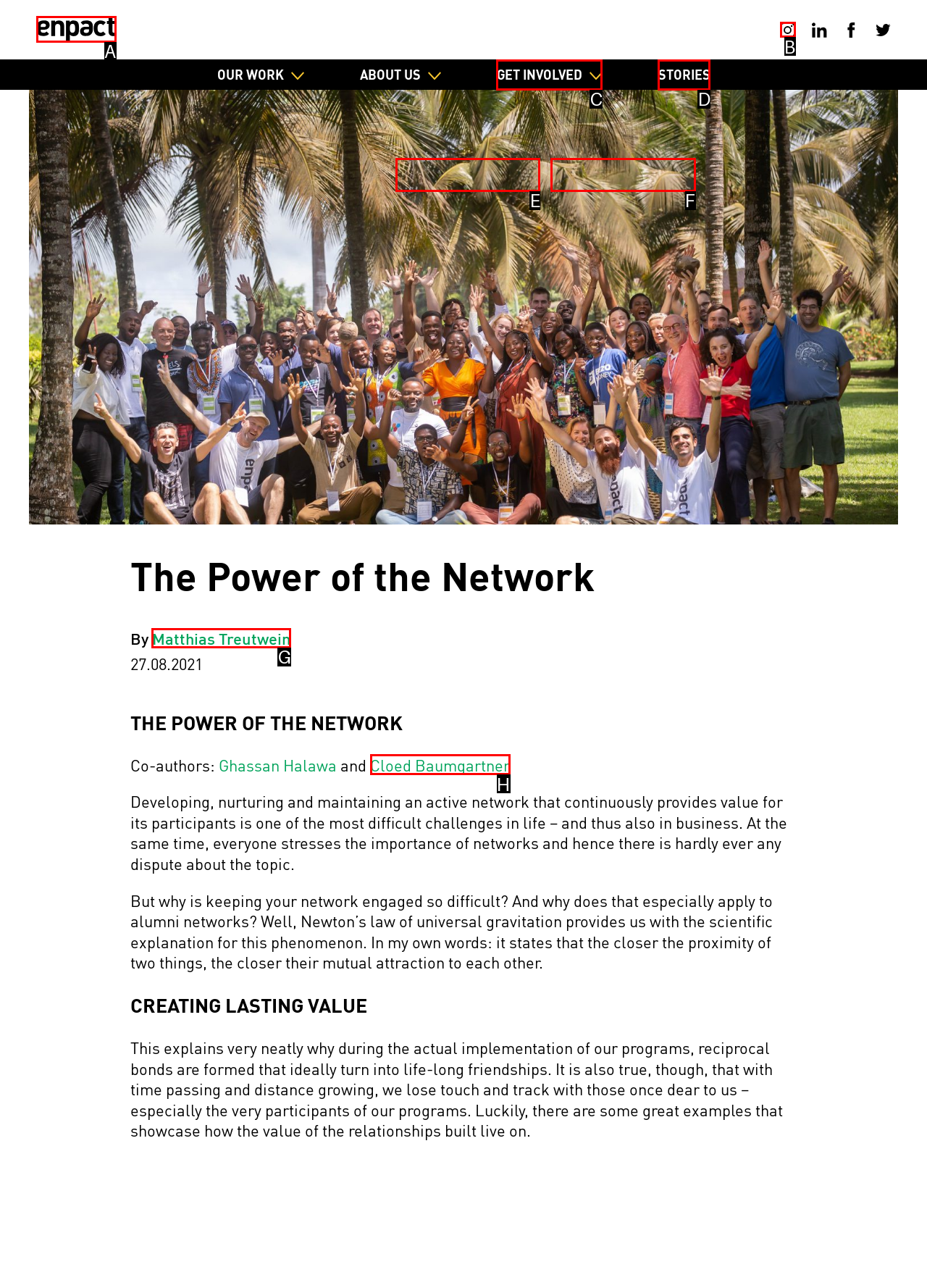Determine which HTML element to click on in order to complete the action: Read the story by Matthias Treutwein.
Reply with the letter of the selected option.

G